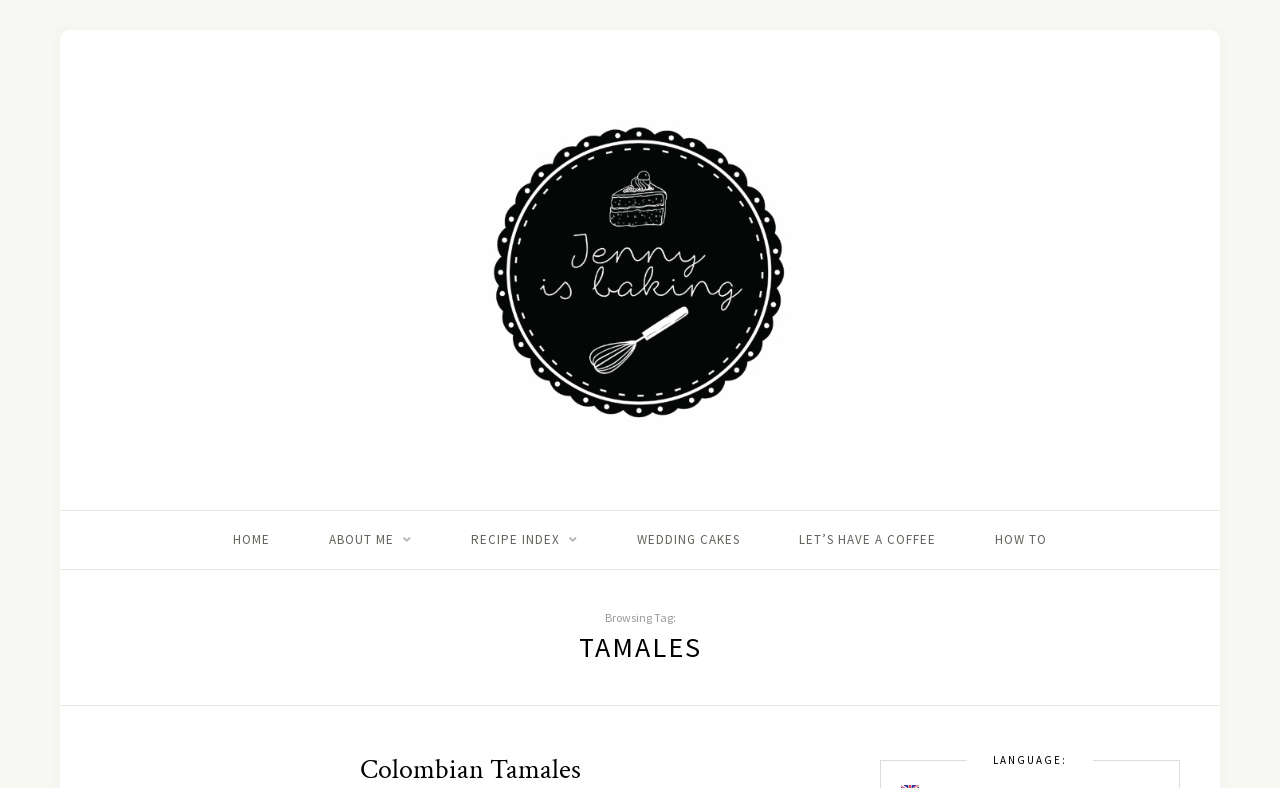Respond with a single word or phrase to the following question: What is the category of the current webpage?

Tamales